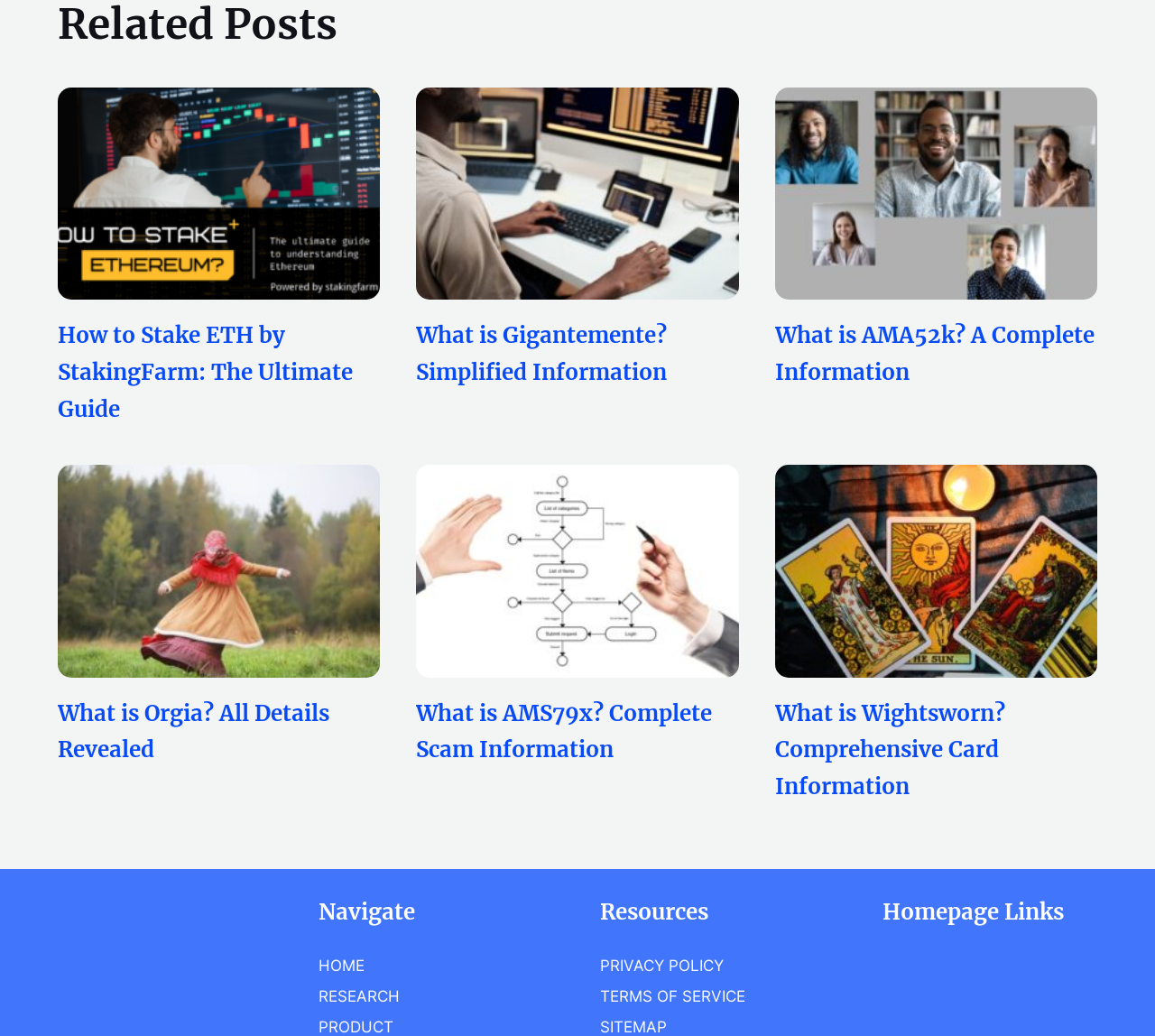What is the title of the third article? From the image, respond with a single word or brief phrase.

What is AMA52k?